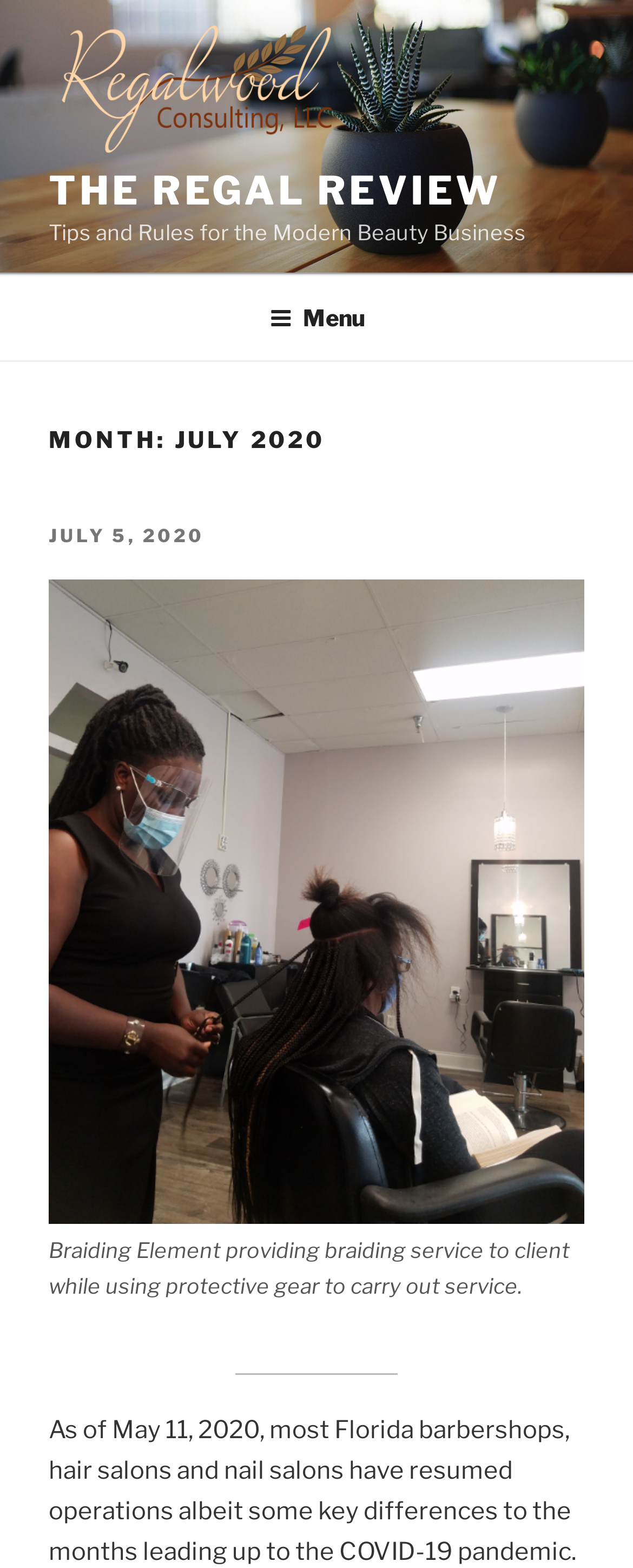What is the purpose of the protective gear?
Based on the visual content, answer with a single word or a brief phrase.

To carry out service